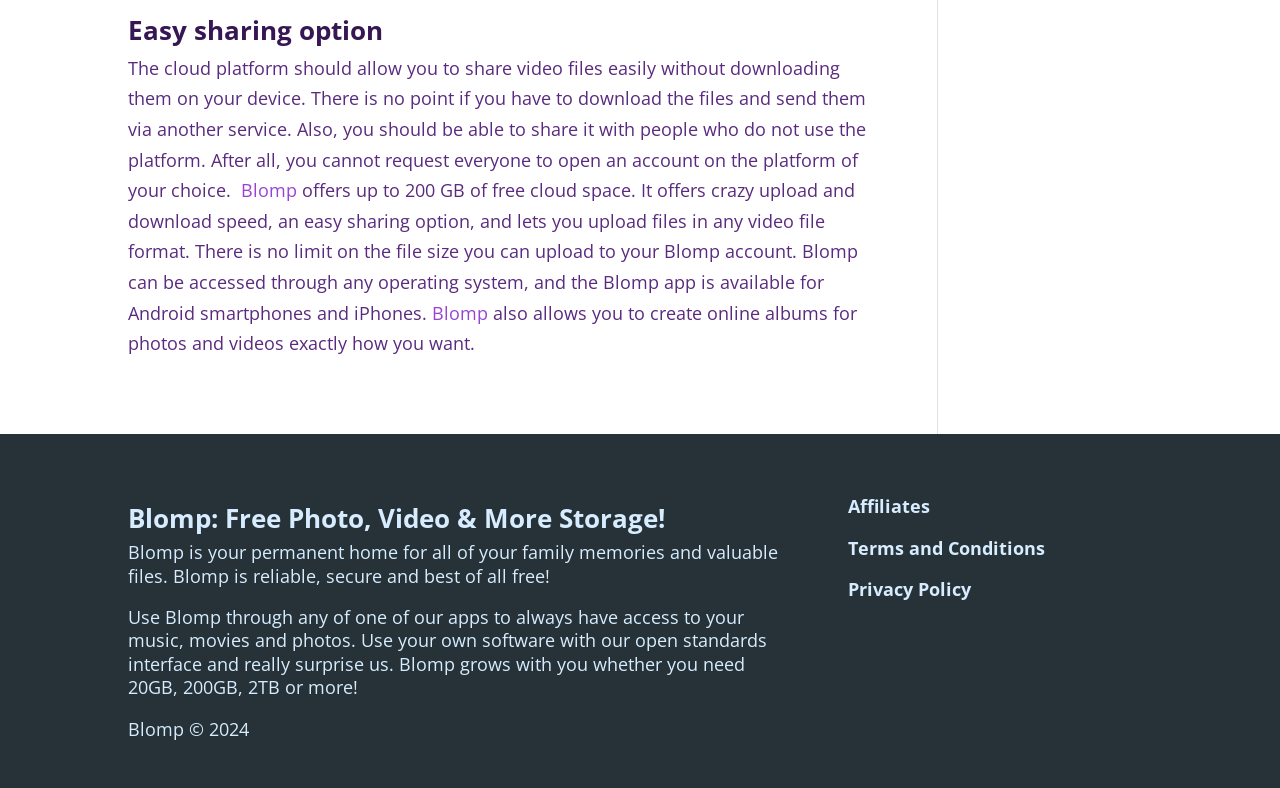Answer the question below using just one word or a short phrase: 
What is the purpose of Blomp?

store family memories and files